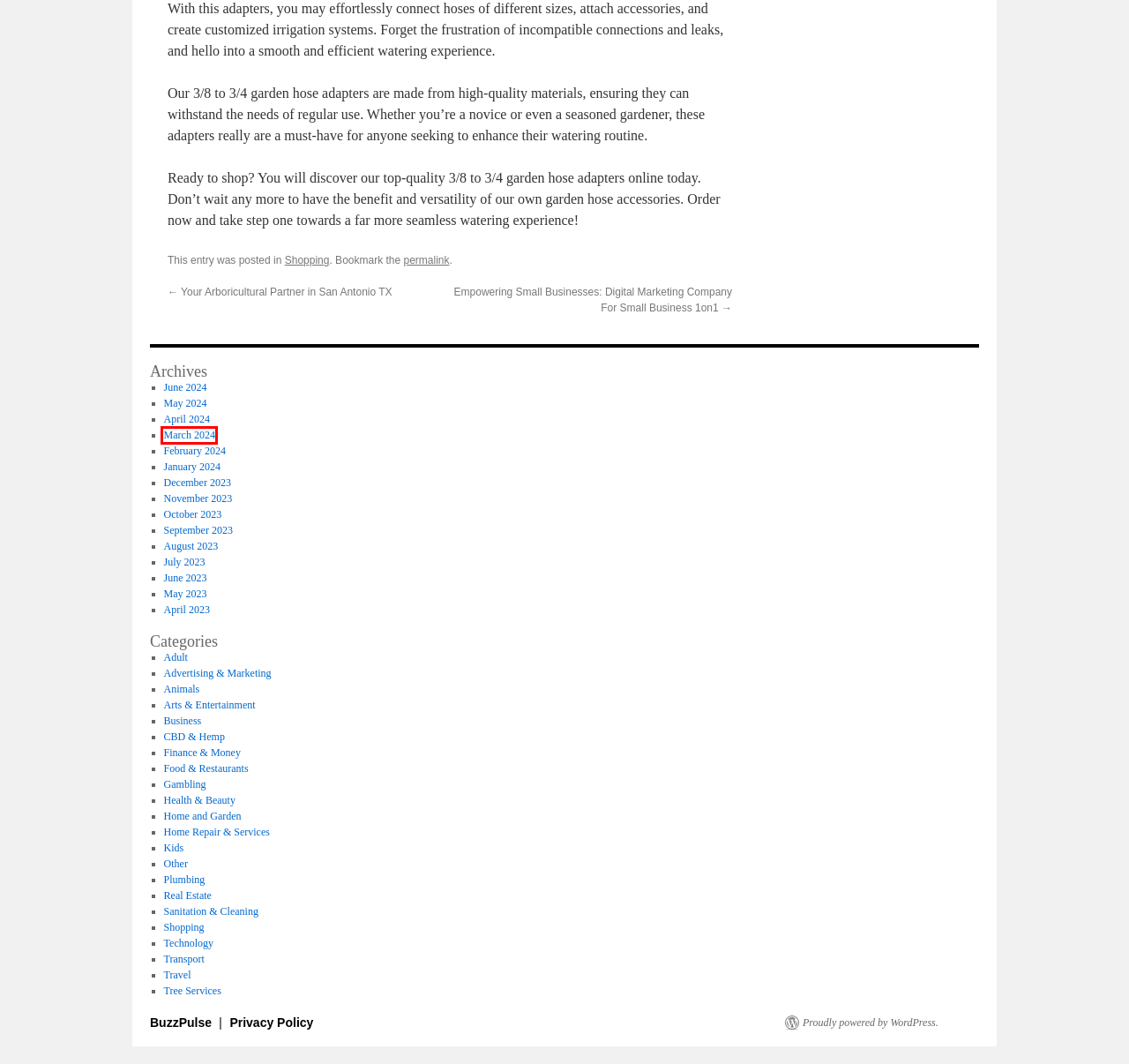Look at the screenshot of a webpage where a red rectangle bounding box is present. Choose the webpage description that best describes the new webpage after clicking the element inside the red bounding box. Here are the candidates:
A. November | 2023 | BuzzPulse
B. March | 2024 | BuzzPulse
C. Advertising & Marketing | BuzzPulse
D. Travel | BuzzPulse
E. October | 2023 | BuzzPulse
F. CBD & Hemp | BuzzPulse
G. Home Repair & Services | BuzzPulse
H. June | 2024 | BuzzPulse

B